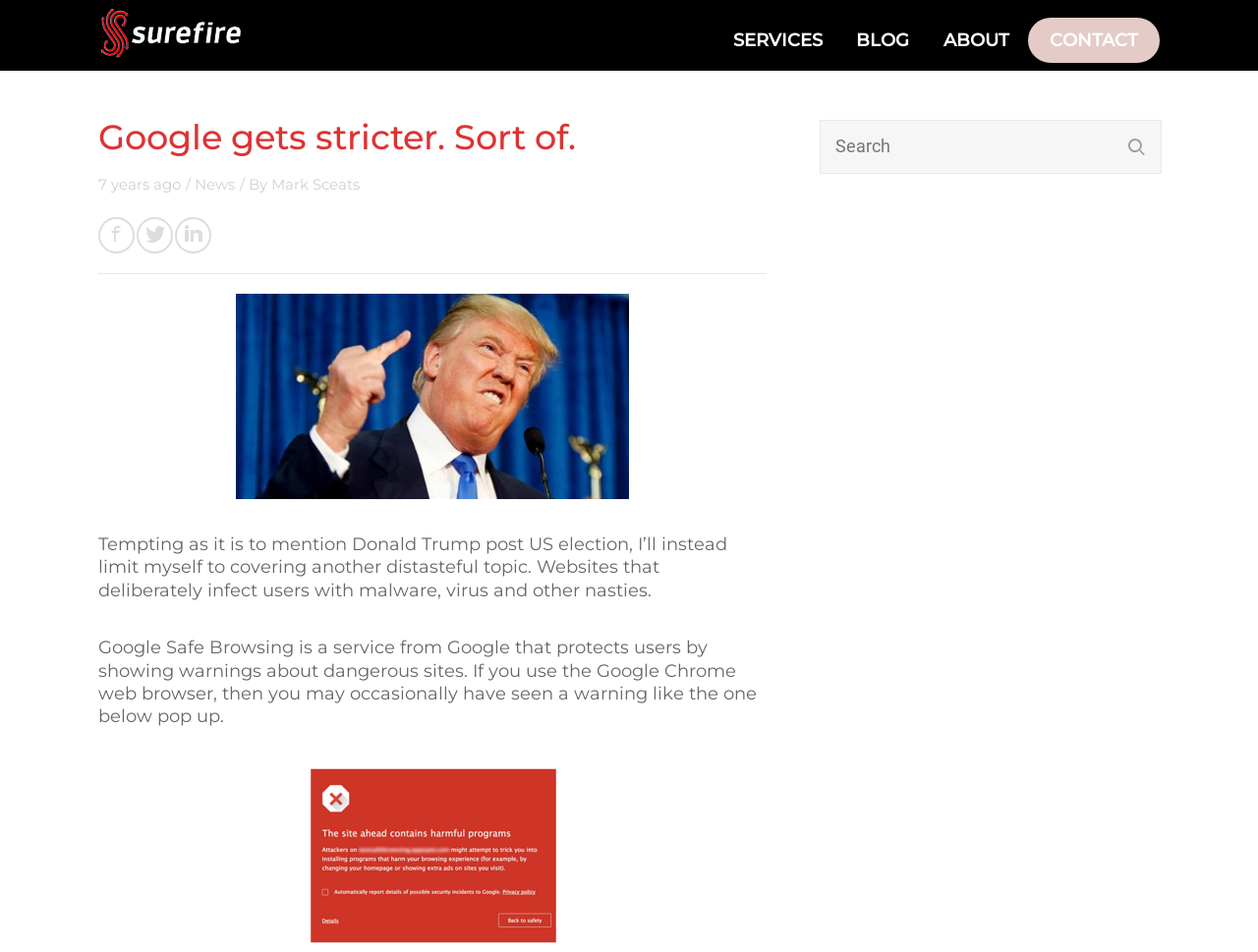Please identify the bounding box coordinates of the area I need to click to accomplish the following instruction: "Read the 'News' article".

[0.155, 0.184, 0.187, 0.203]